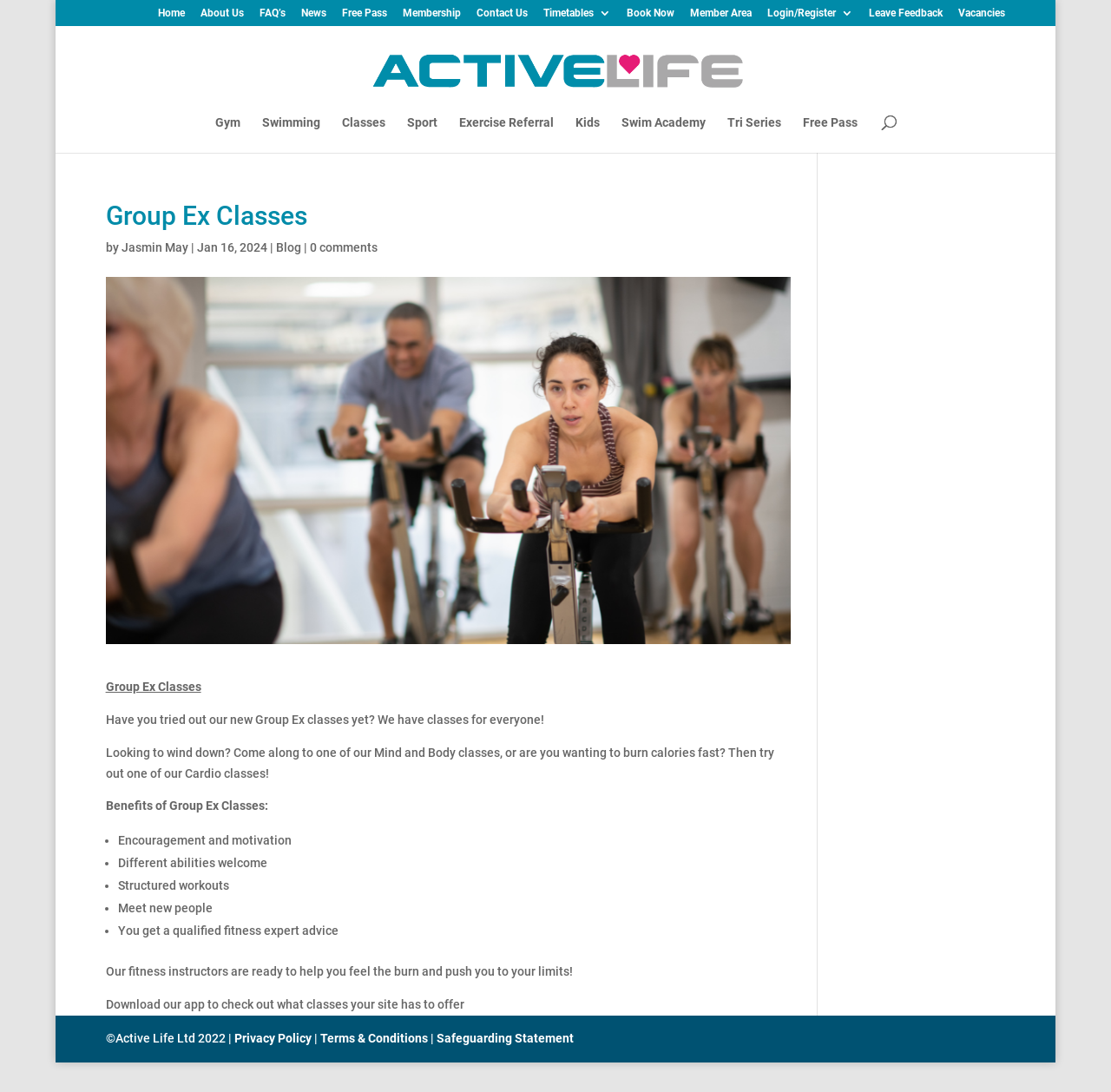Please determine the bounding box coordinates of the section I need to click to accomplish this instruction: "View the 'Group Ex Classes' article".

[0.095, 0.186, 0.712, 0.93]